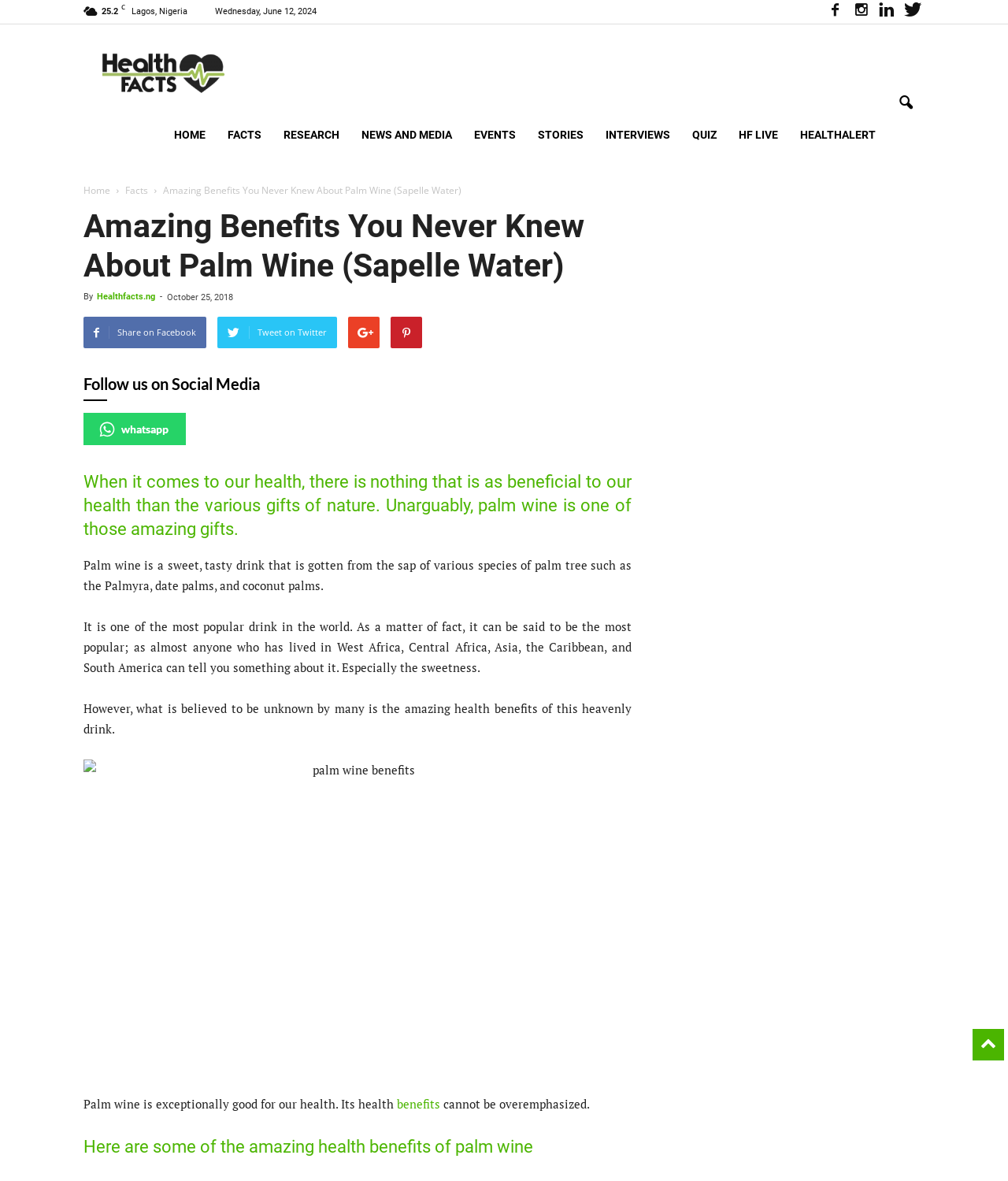What is the date of the article?
Carefully examine the image and provide a detailed answer to the question.

The date of the article can be found in the section where the author's name is mentioned. It is written as 'October 25, 2018'.